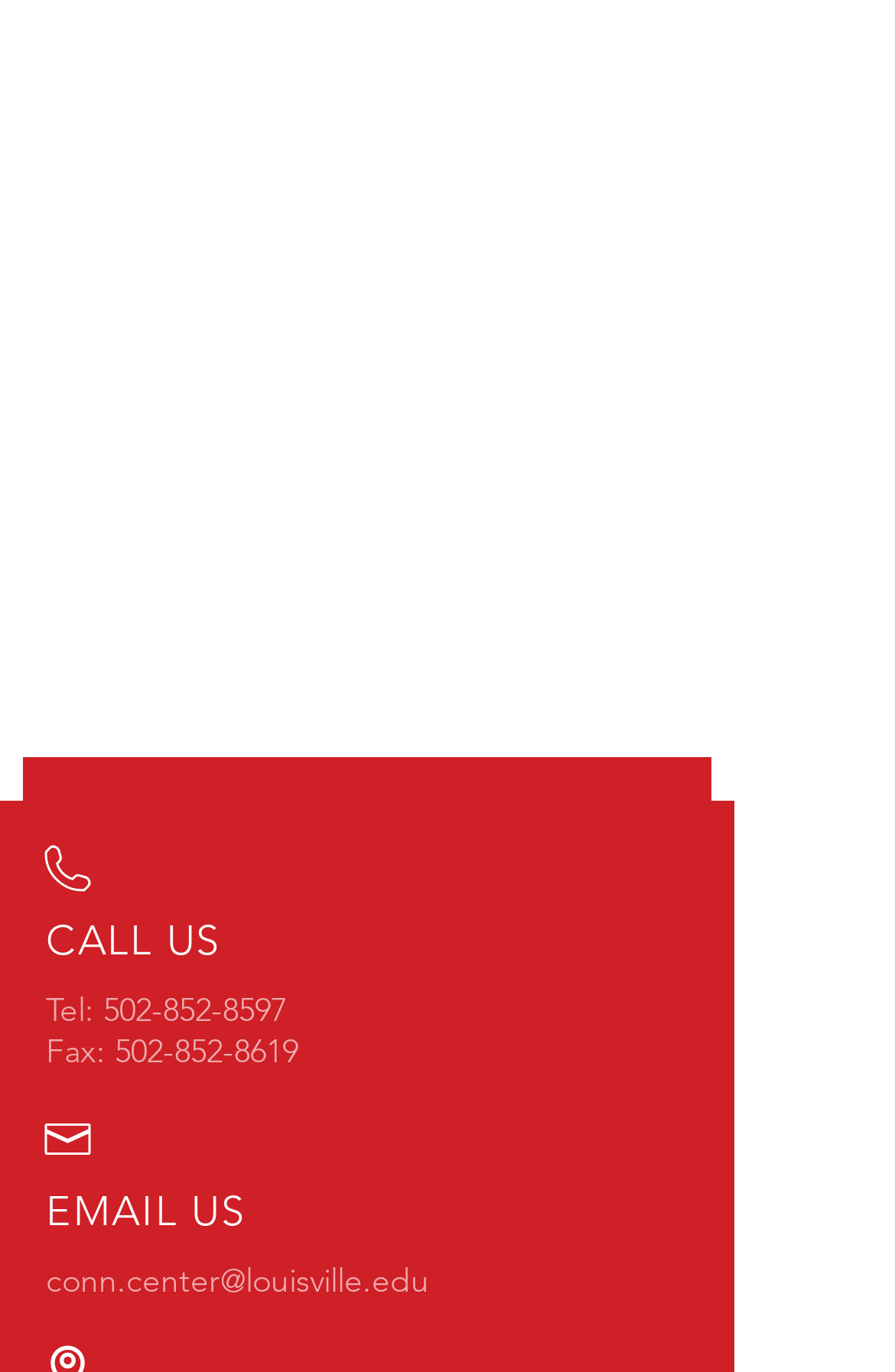Using the information from the screenshot, answer the following question thoroughly:
What is the fax number?

I found the fax number by looking at the 'CALL US' section, where it says 'Fax:' followed by the link '502-852-8619'.